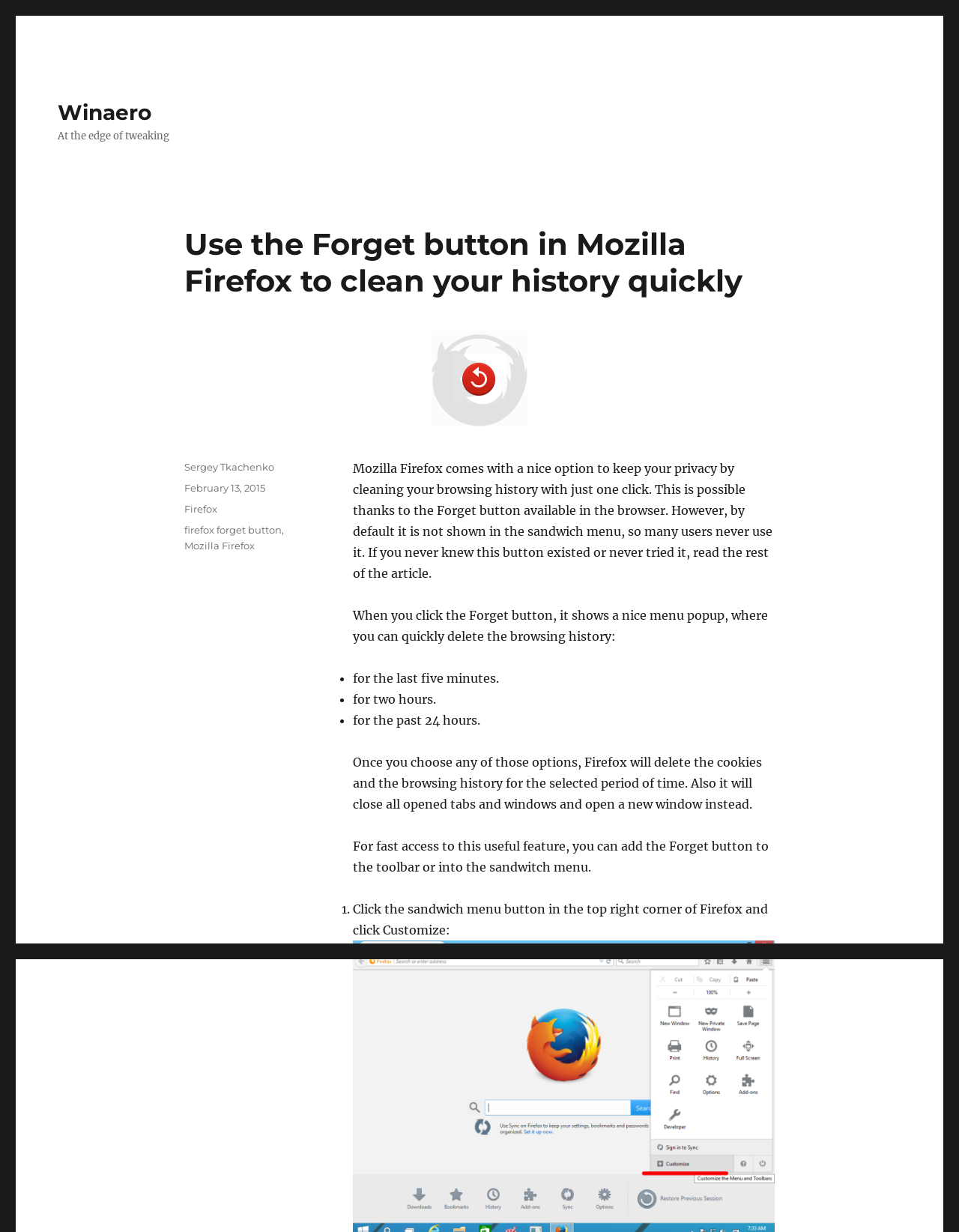What happens when you click the Forget button?
Based on the image, please offer an in-depth response to the question.

When you click the Forget button, Firefox will delete the cookies and the browsing history for the selected period of time. Additionally, it will close all opened tabs and windows and open a new window instead.